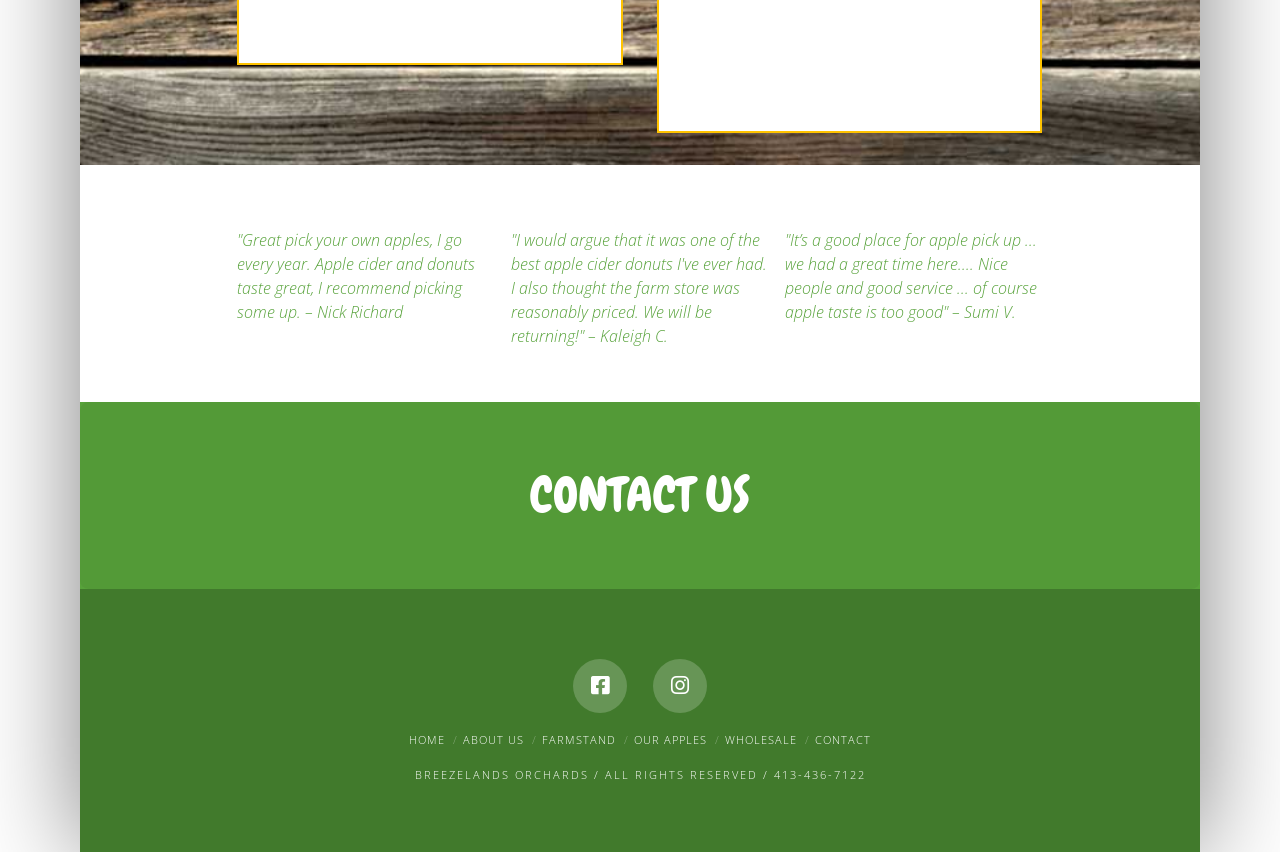Determine the bounding box coordinates of the element that should be clicked to execute the following command: "go to HOME page".

[0.32, 0.86, 0.348, 0.877]